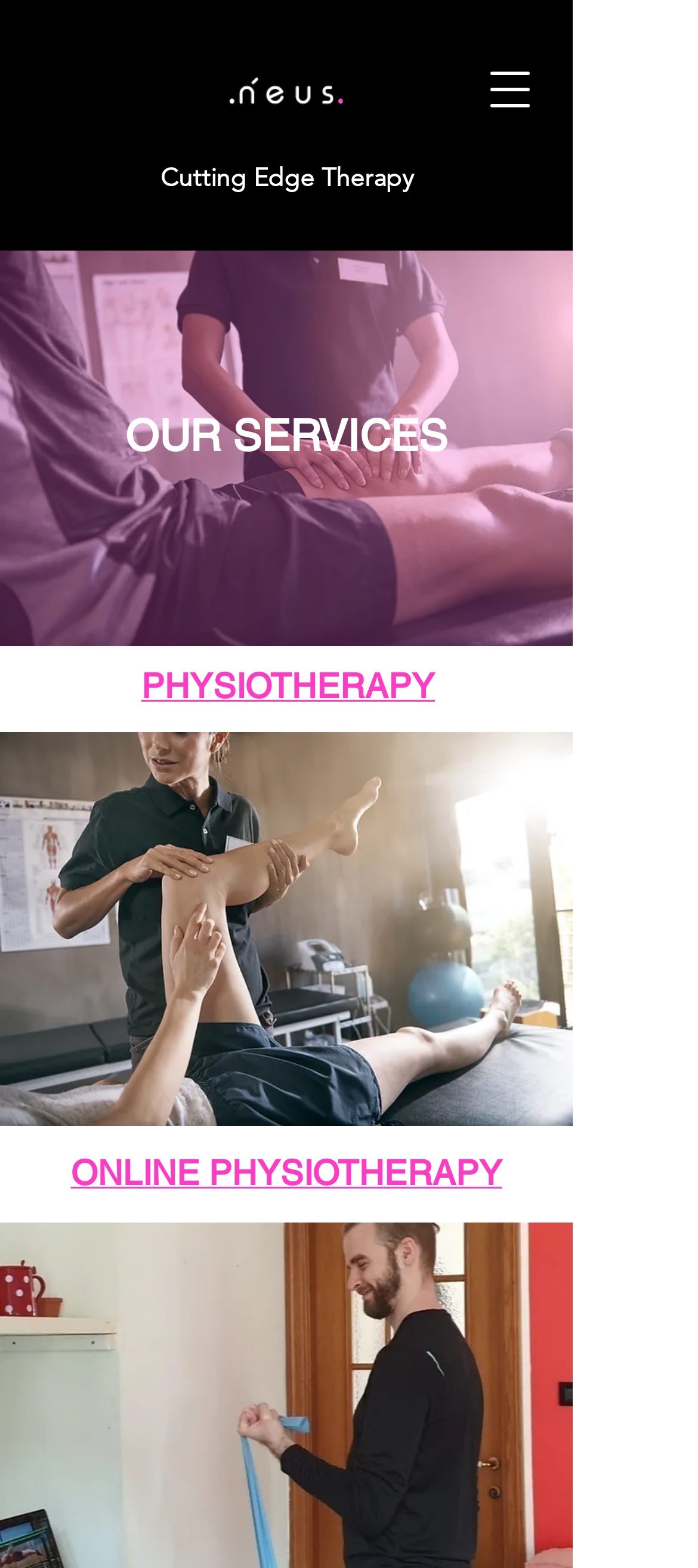Please answer the following question using a single word or phrase: 
What is the focus of the rehabilitation?

Sports-specific